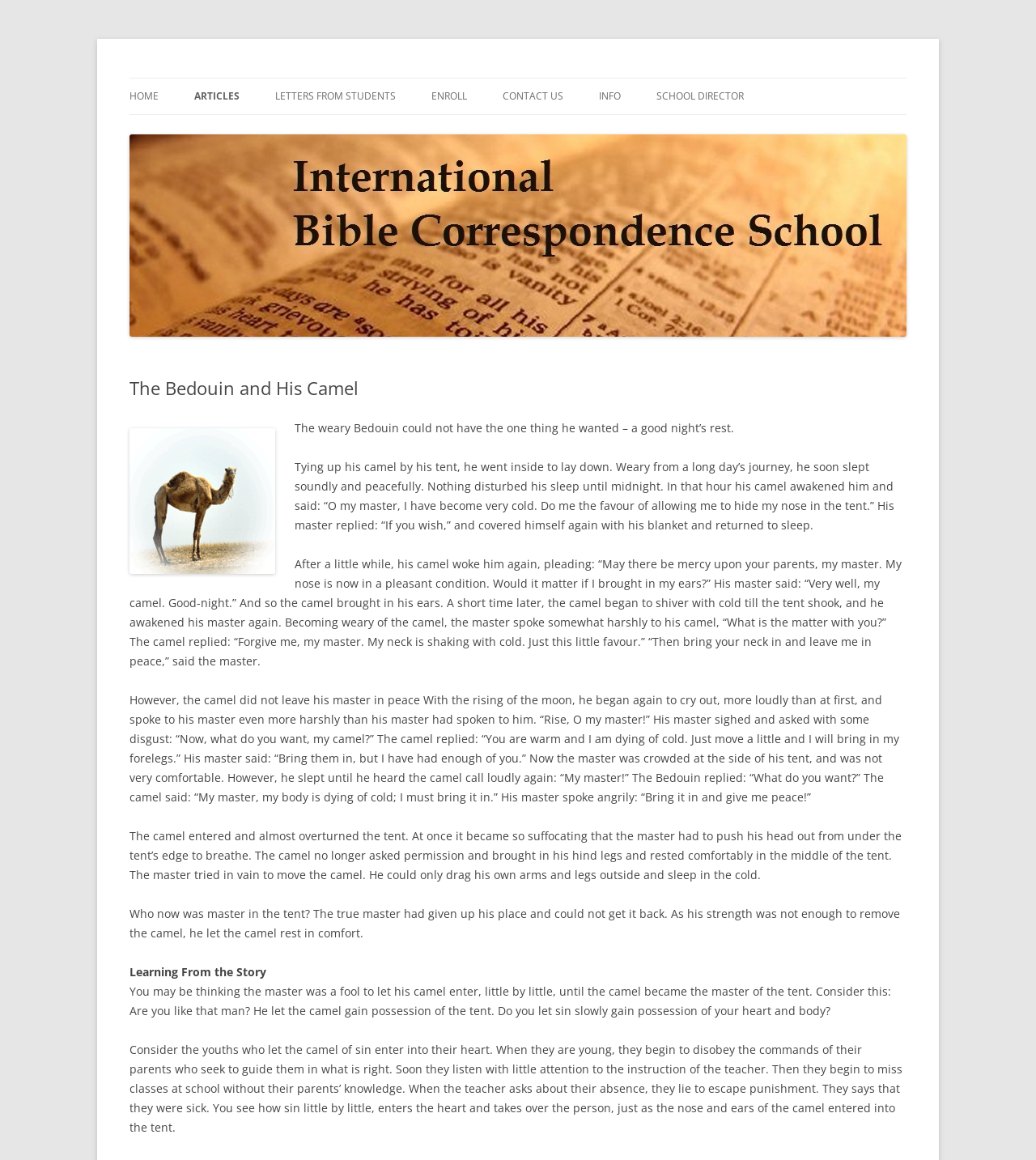What is the name of the section after the article?
Analyze the image and provide a thorough answer to the question.

After the article, there is a section with a heading element that reads 'Learning From the Story'. This section is identified by its StaticText element with ID 169.